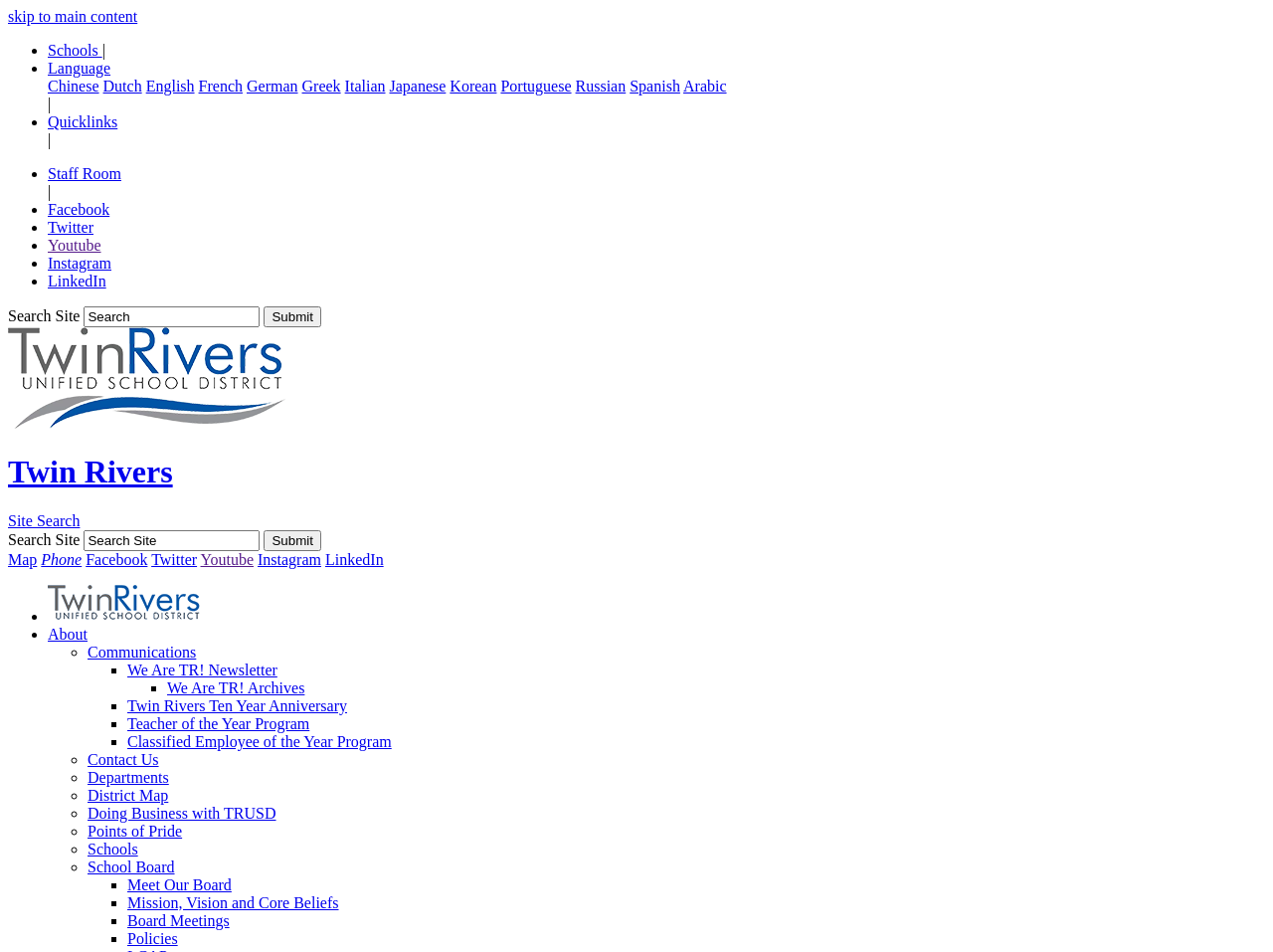Identify the bounding box coordinates for the UI element that matches this description: "Submit".

[0.207, 0.557, 0.252, 0.579]